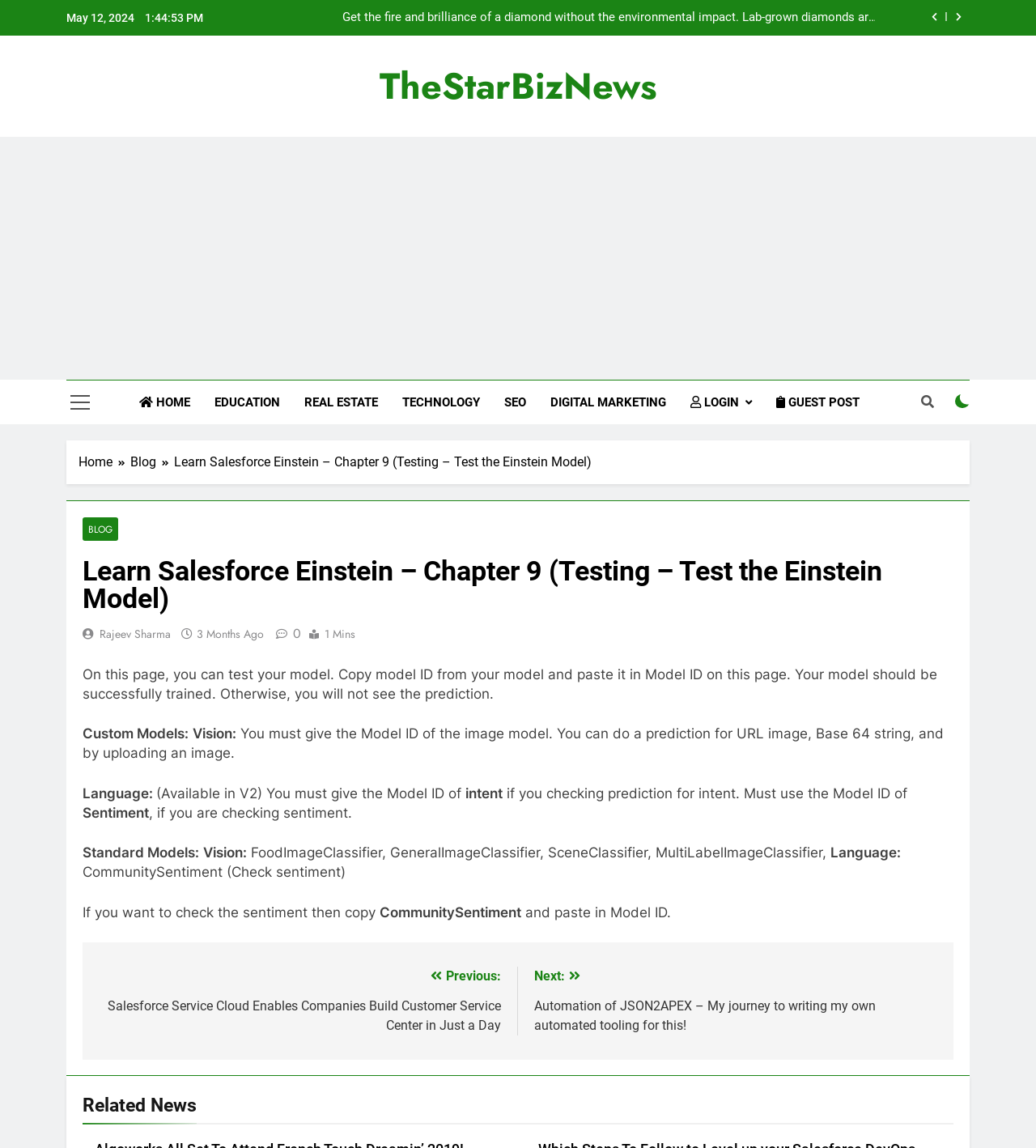Please determine the bounding box coordinates of the element's region to click for the following instruction: "Go to the home page".

[0.123, 0.331, 0.195, 0.37]